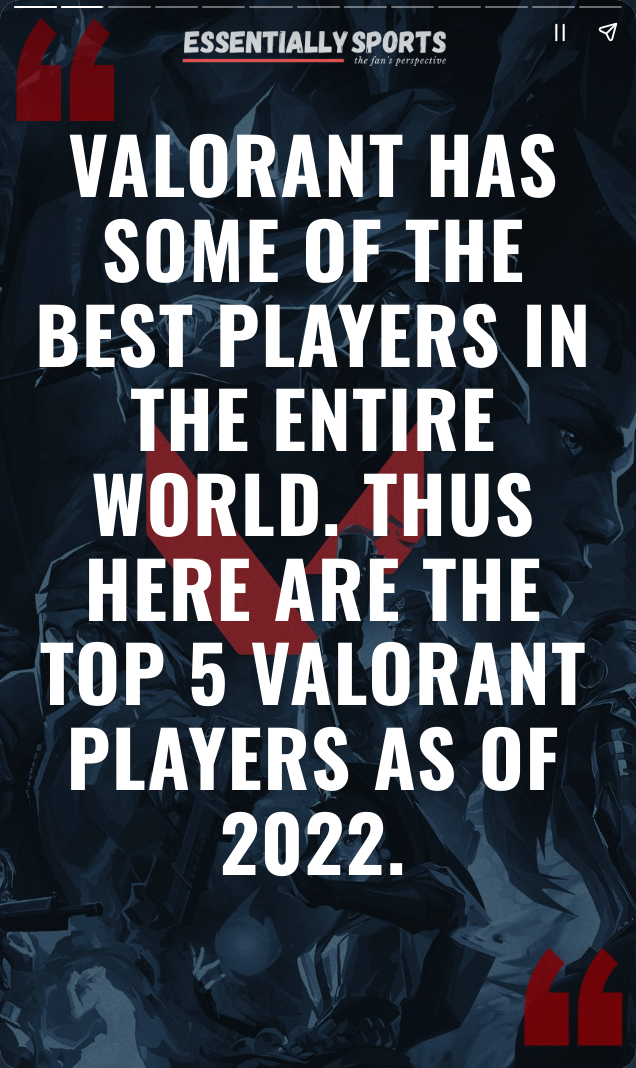Provide a comprehensive description of the image.

This image showcases the title of an article featured on Essentially Sports, highlighting the top 5 Valorant players in the world as of 2022. The bold and striking text emphasizes the excitement surrounding the highly skilled players in the competitive scene of Valorant, stating, "Valorant has some of the best players in the entire world. Thus here are the top 5 Valorant players as of 2022." The background likely features thematic artwork related to the game, enhancing the visual appeal and context of the competitive gaming landscape. The caption encapsulates the essence of the article, inviting readers to discover more about these prominent figures in the Valorant community.